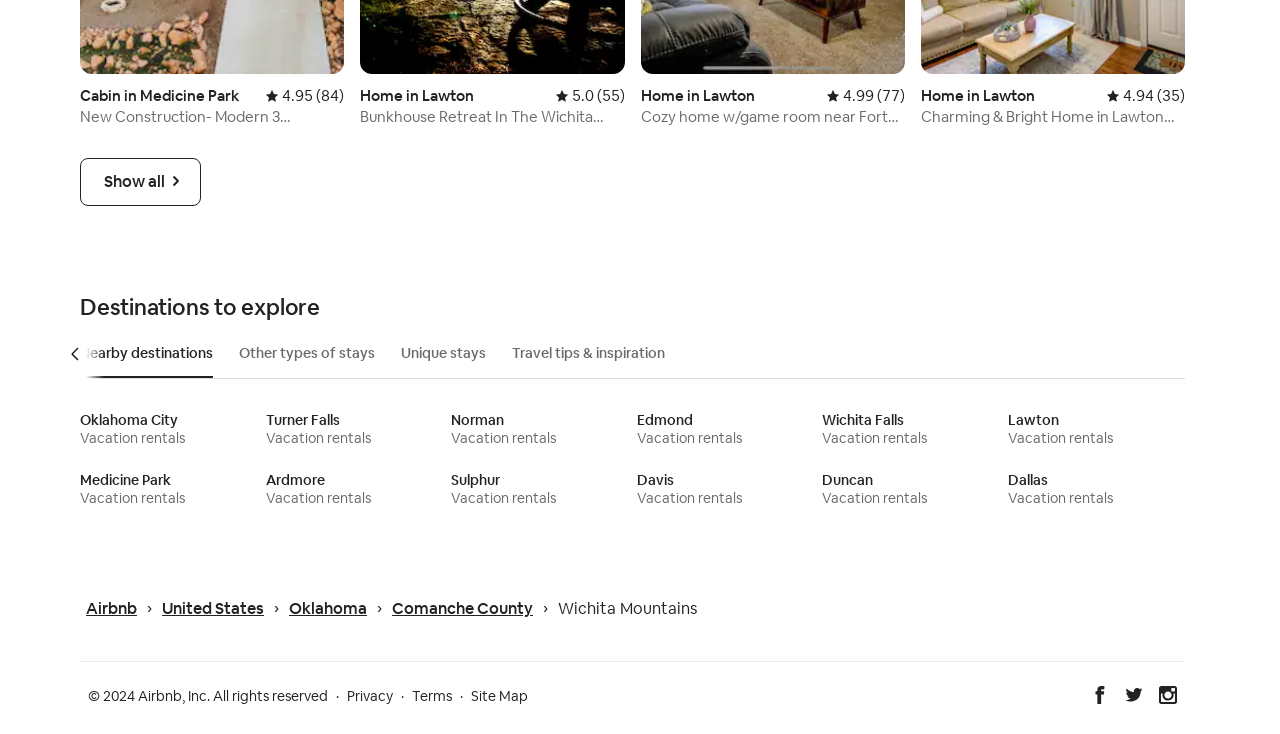Provide your answer in a single word or phrase: 
What is the name of the third home?

Home in Lawton